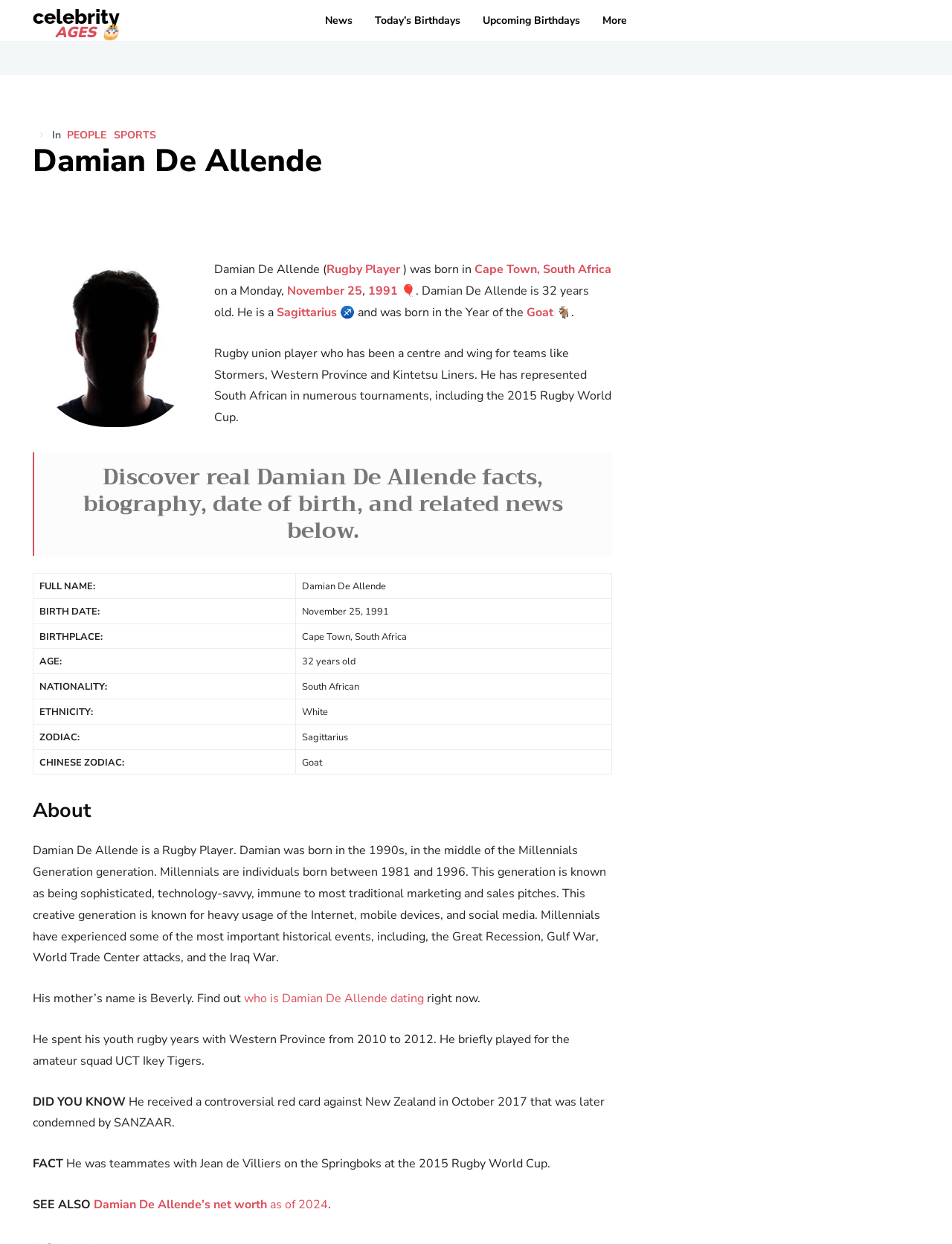Please identify the bounding box coordinates of the element's region that needs to be clicked to fulfill the following instruction: "Check Damian De Allende's age". The bounding box coordinates should consist of four float numbers between 0 and 1, i.e., [left, top, right, bottom].

[0.035, 0.521, 0.642, 0.542]